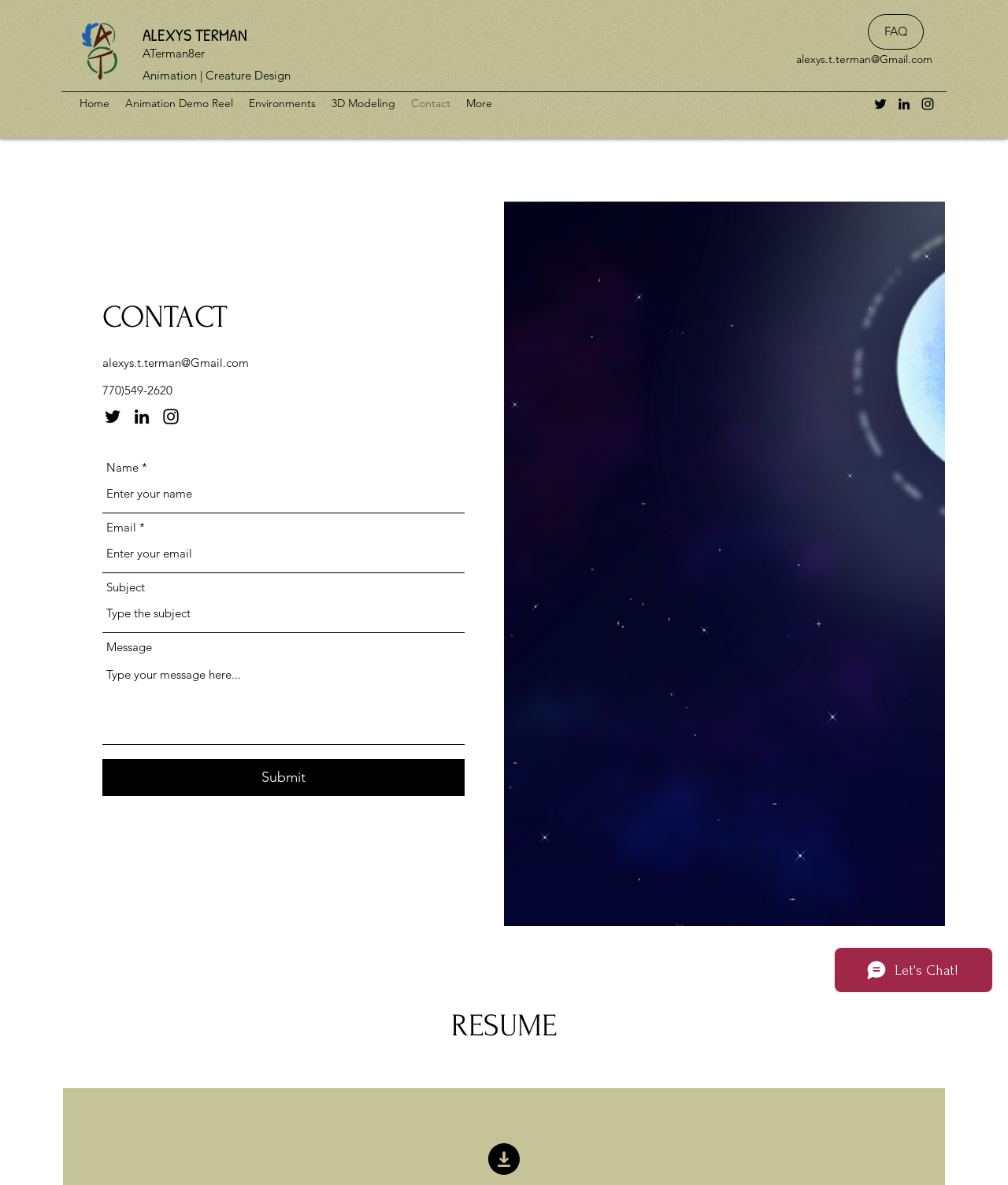Please provide the bounding box coordinates for the UI element as described: "aria-label="LinkedIn"". The coordinates must be four floats between 0 and 1, represented as [left, top, right, bottom].

[0.13, 0.343, 0.151, 0.36]